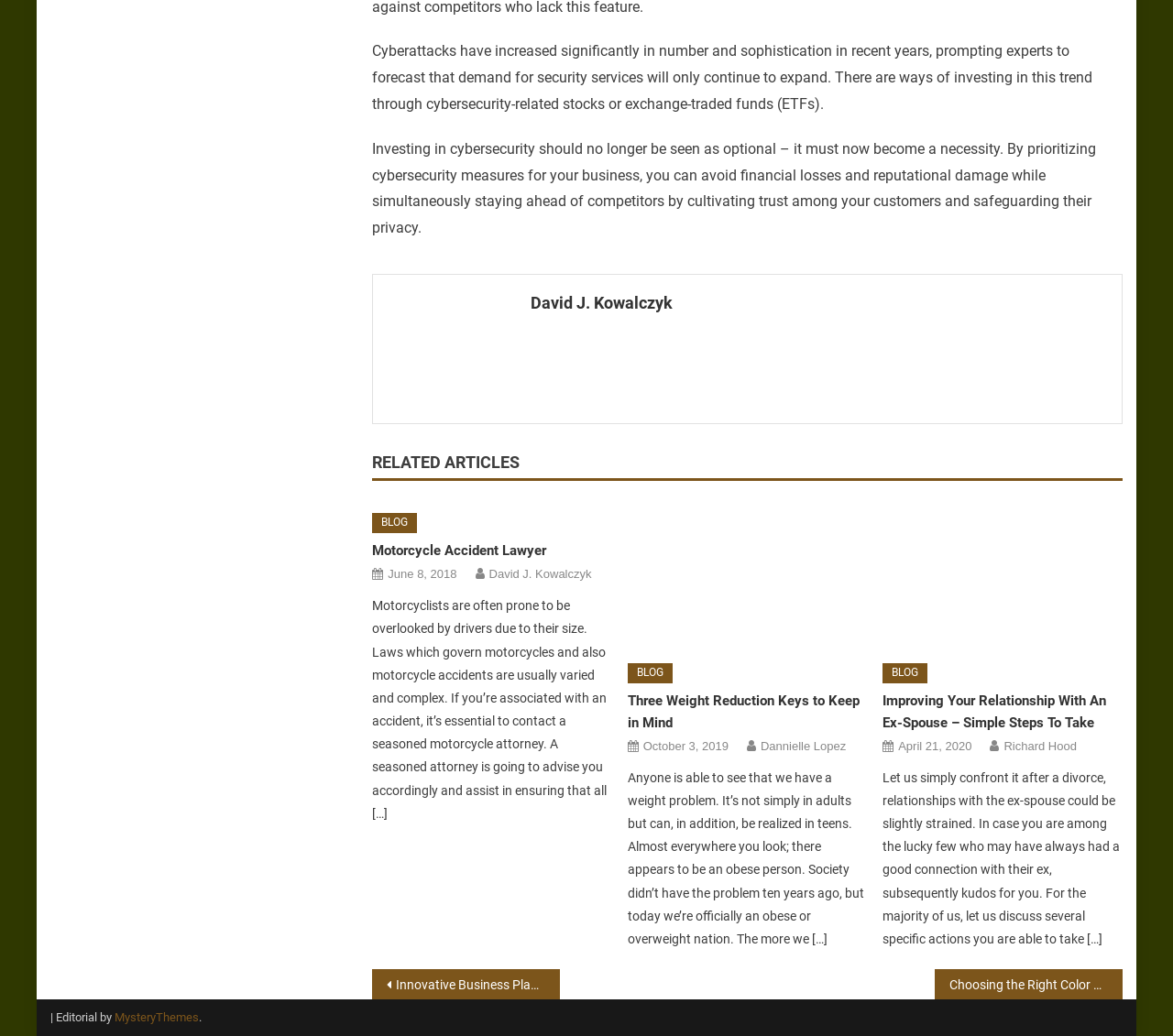Refer to the image and provide an in-depth answer to the question: 
What is the date of the article about weight reduction?

The date of the article about weight reduction is October 3, 2019, as indicated by the link element with the text 'October 3, 2019'.